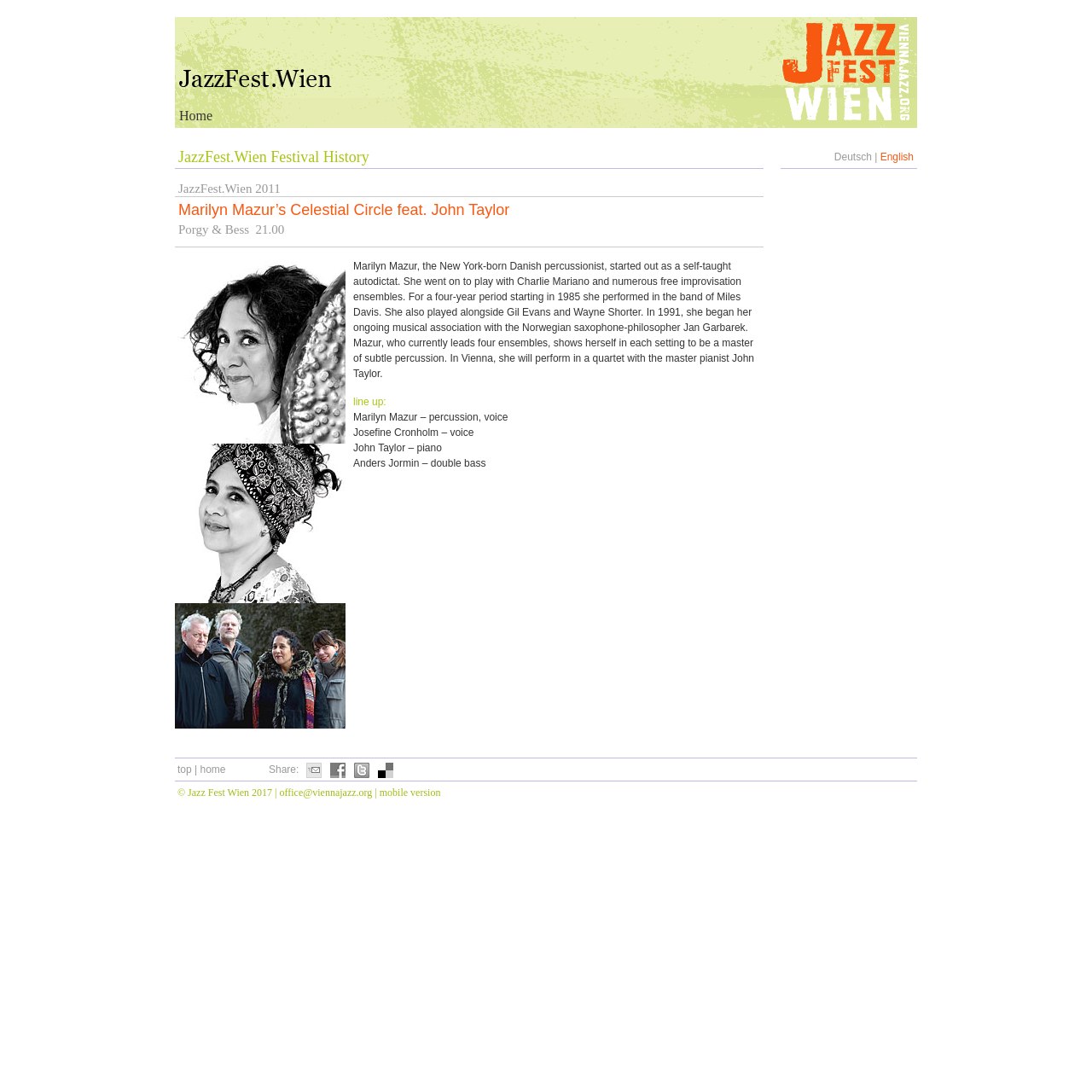Pinpoint the bounding box coordinates of the clickable area necessary to execute the following instruction: "Share on Facebook". The coordinates should be given as four float numbers between 0 and 1, namely [left, top, right, bottom].

[0.276, 0.699, 0.298, 0.71]